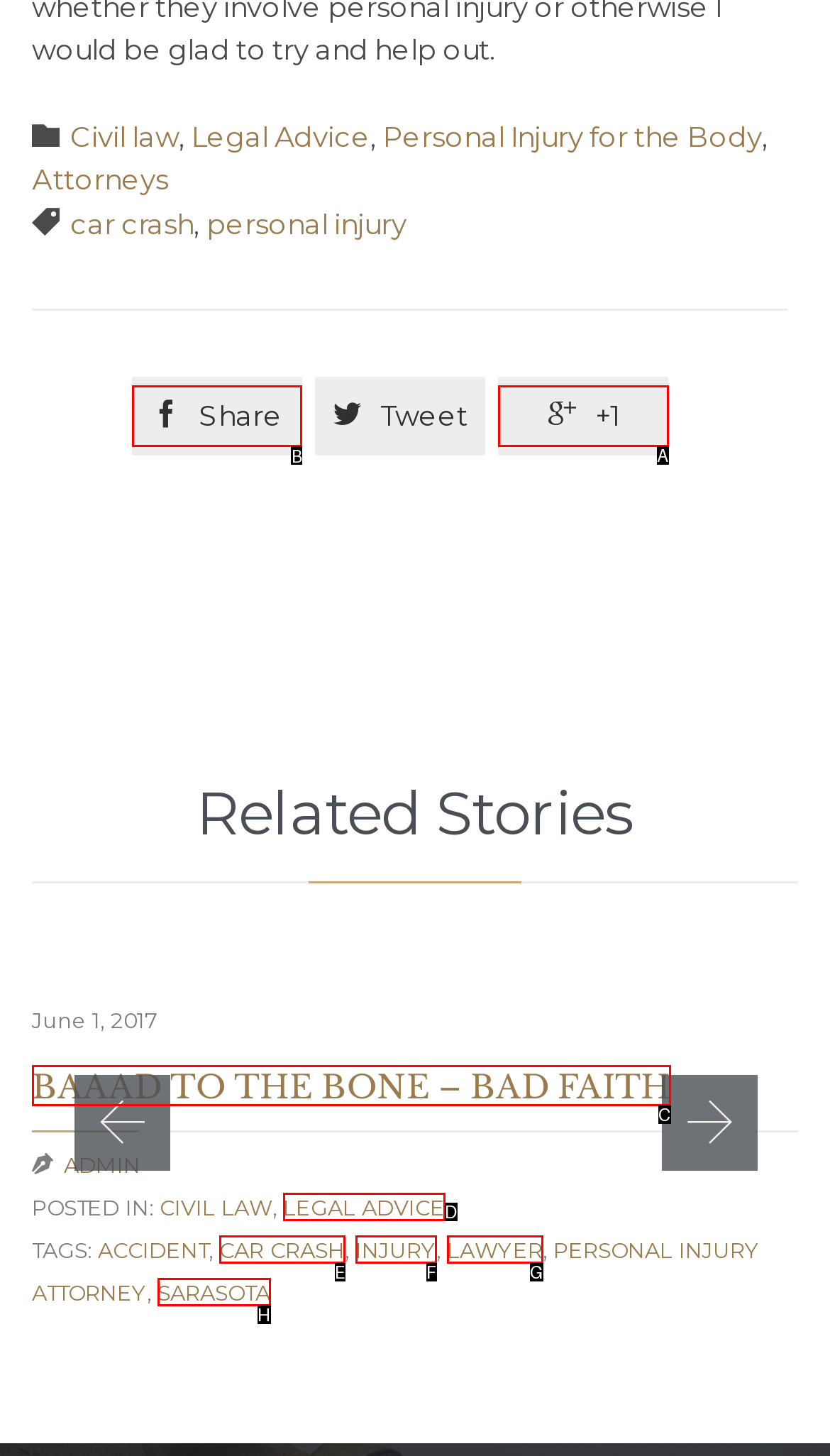Select the proper HTML element to perform the given task: Click on Share Answer with the corresponding letter from the provided choices.

B